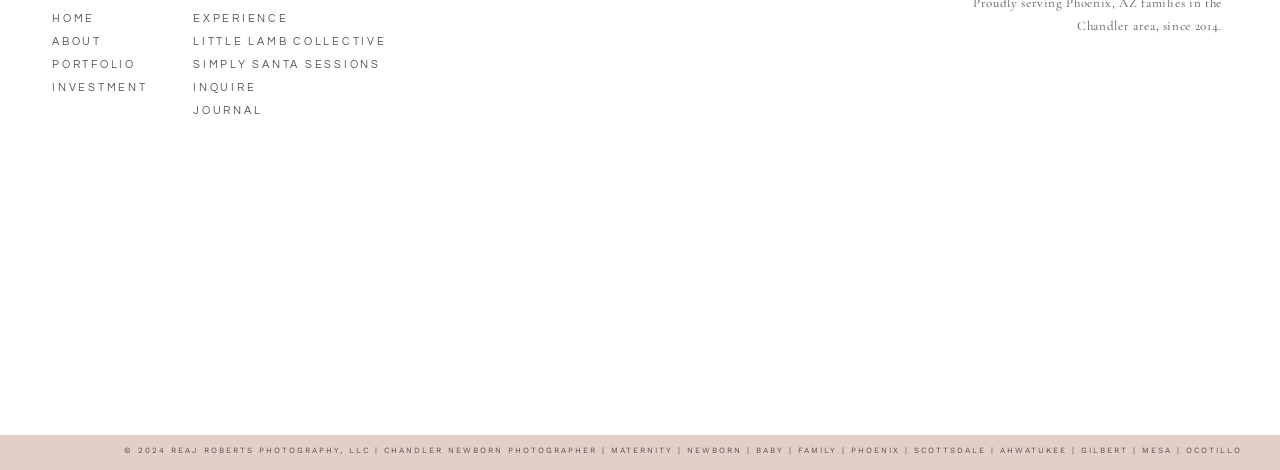How many images are displayed on the webpage?
Please answer the question with a single word or phrase, referencing the image.

7